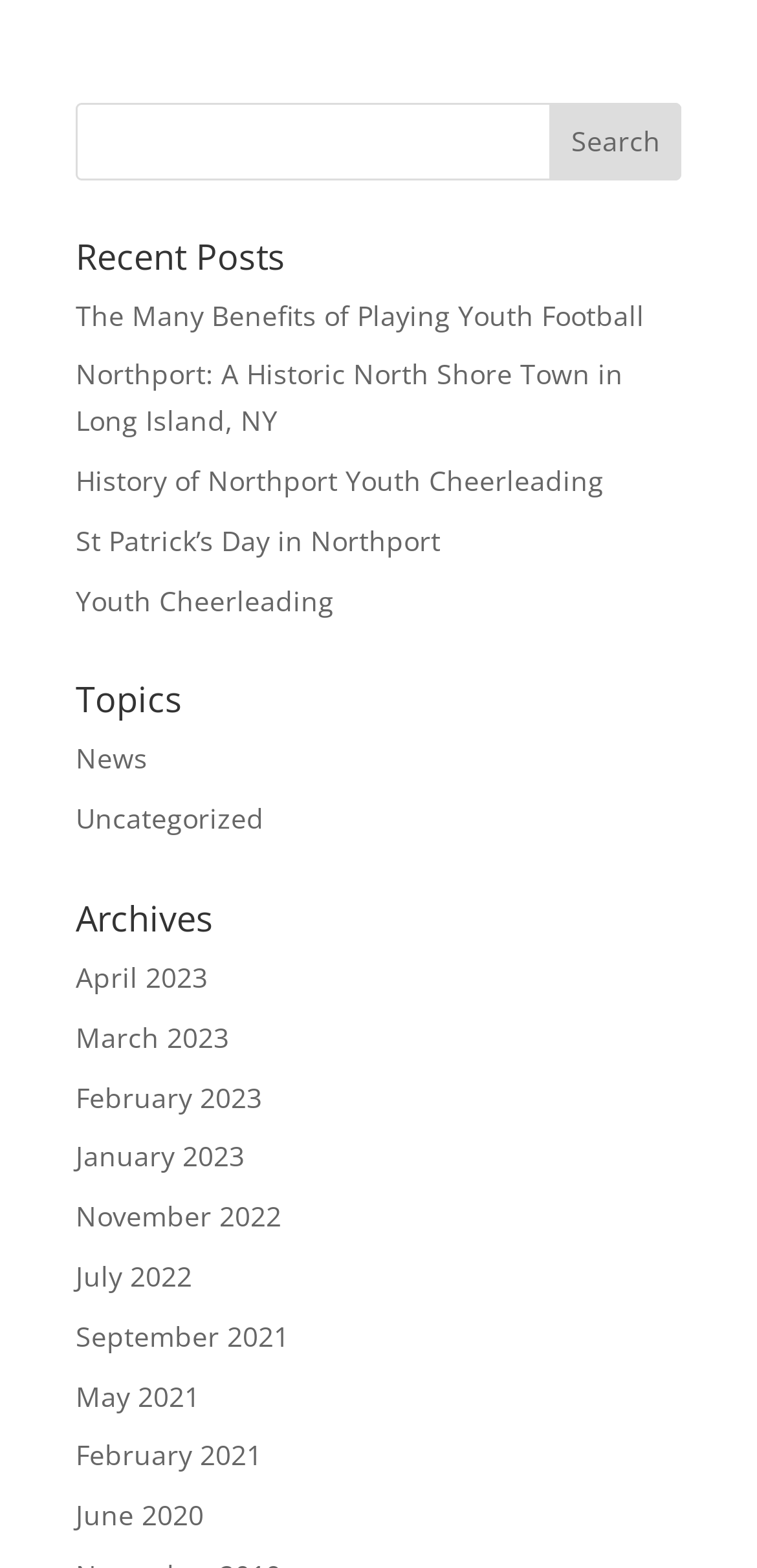Refer to the image and answer the question with as much detail as possible: What is the purpose of the search bar?

The search bar is located at the top of the webpage, accompanied by a 'Search' button. Its purpose is to allow users to search for specific posts or keywords within the website's content.